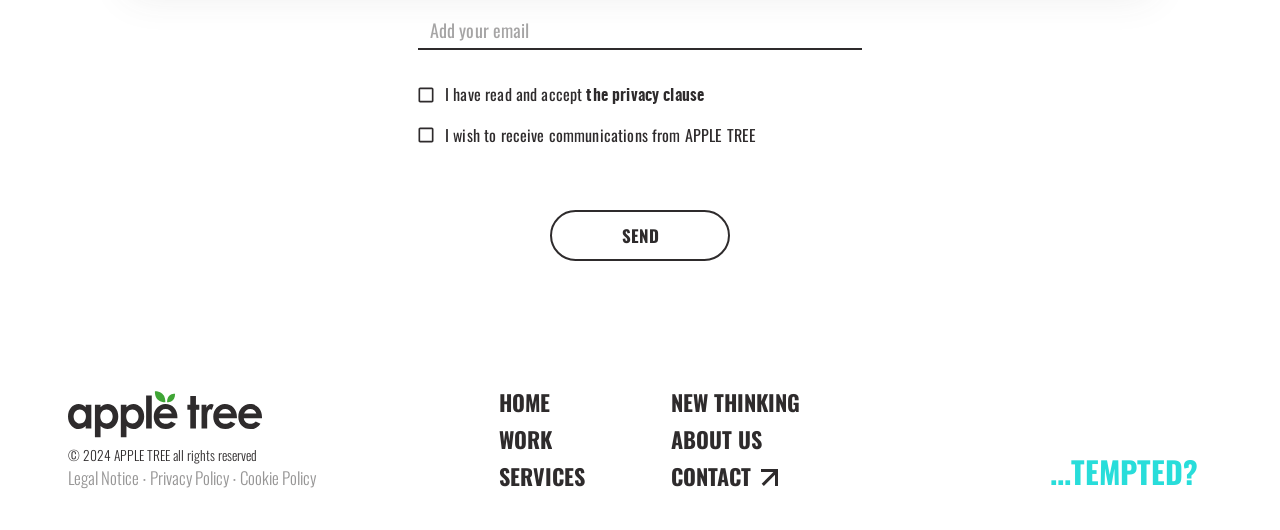Give a short answer using one word or phrase for the question:
What is the button at the top of the page for?

To send